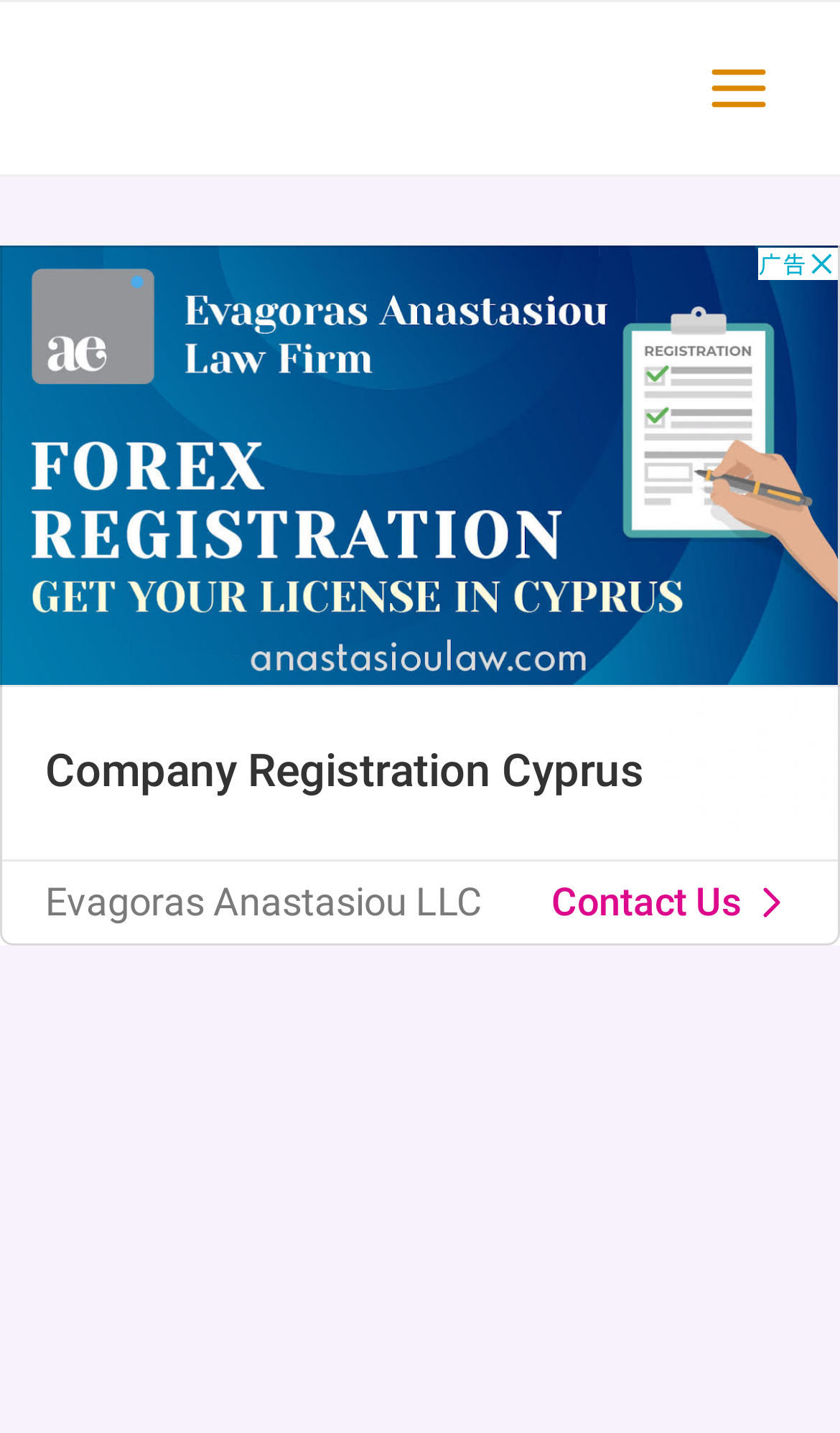Given the description "alt="Unskilled Jobs"", determine the bounding box of the corresponding UI element.

[0.062, 0.038, 0.472, 0.085]